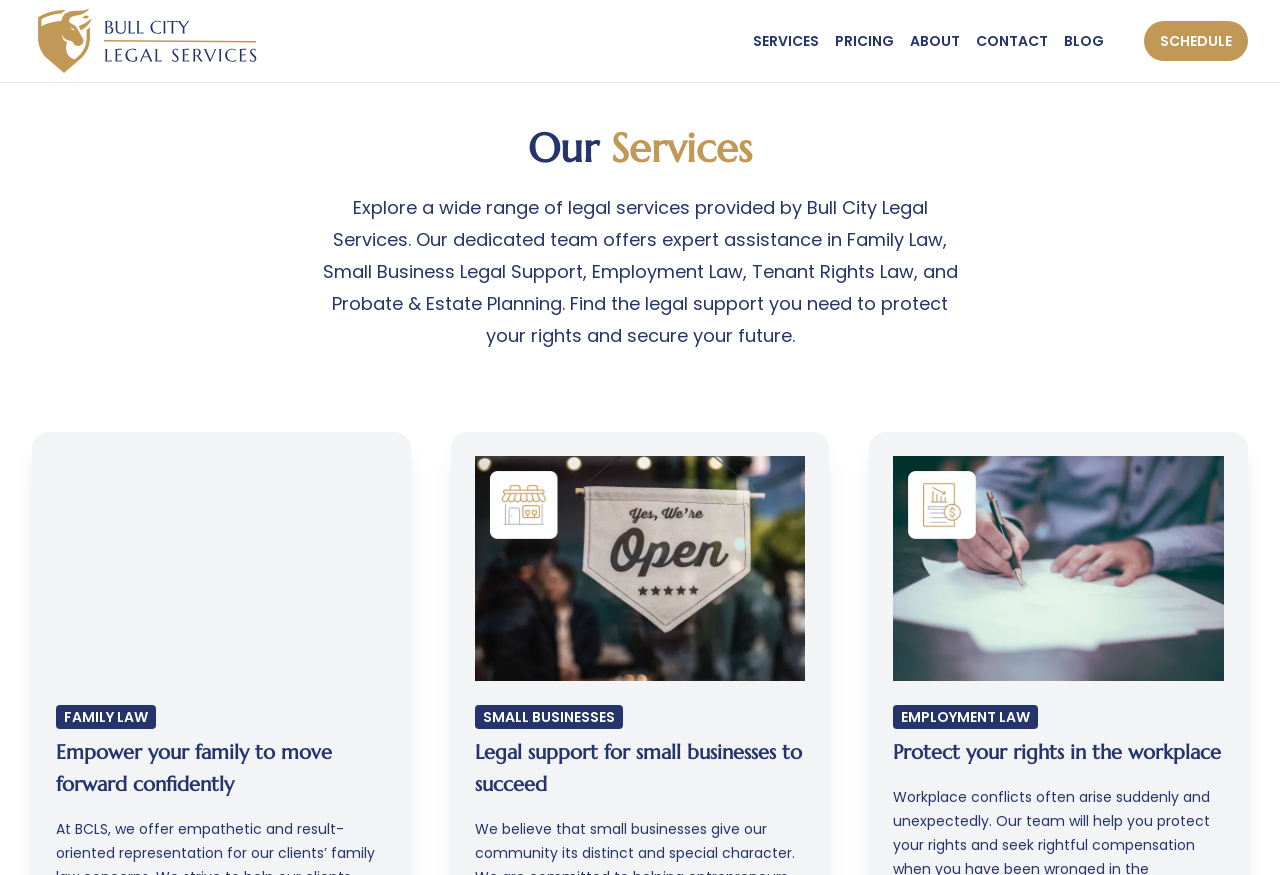What is the last menu item?
Based on the screenshot, give a detailed explanation to answer the question.

I checked the navigation menu and found that the last item is 'BLOG', which is a link element located at the top-right corner of the page.